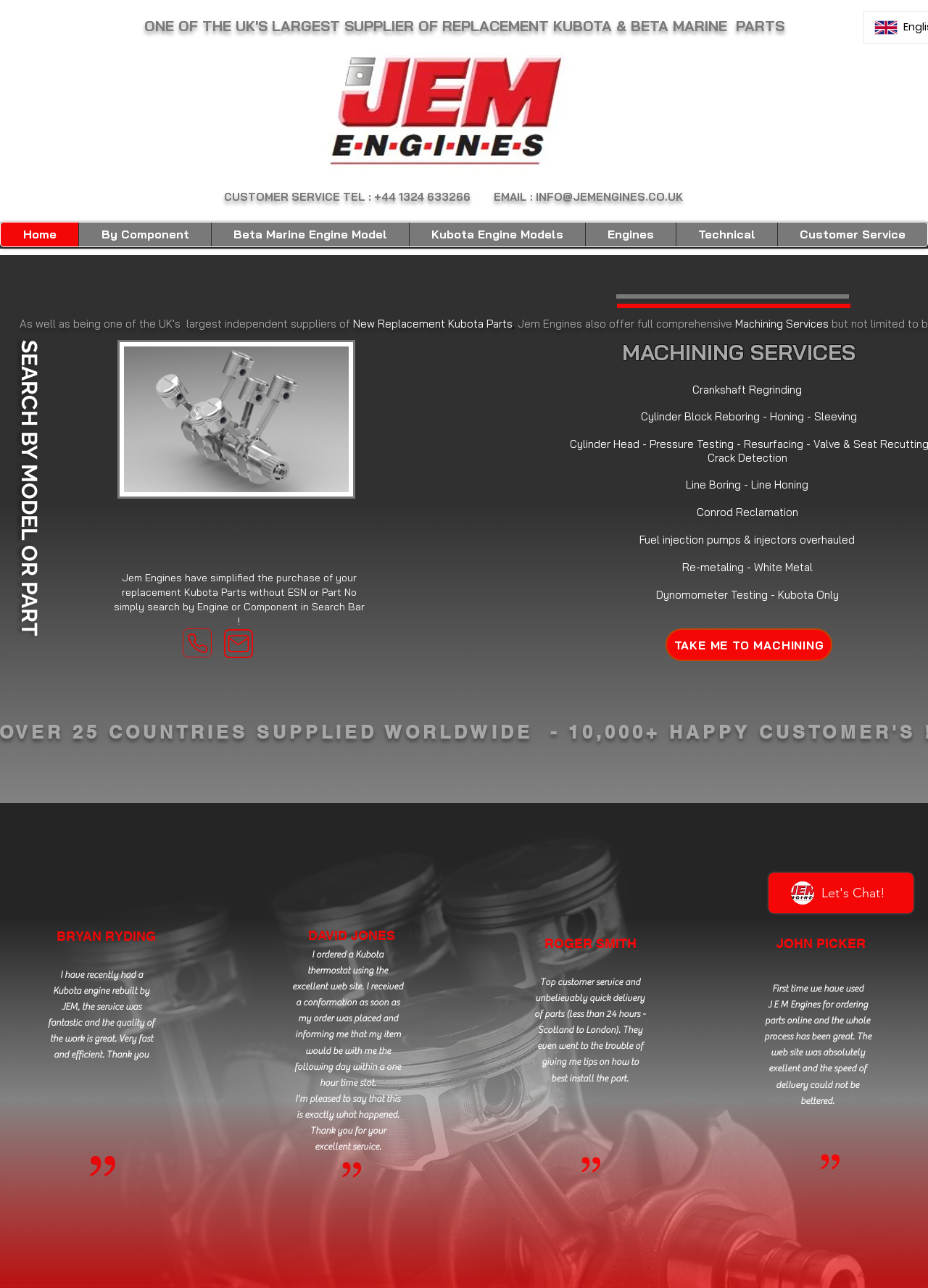Could you indicate the bounding box coordinates of the region to click in order to complete this instruction: "Go to home page".

[0.001, 0.173, 0.084, 0.191]